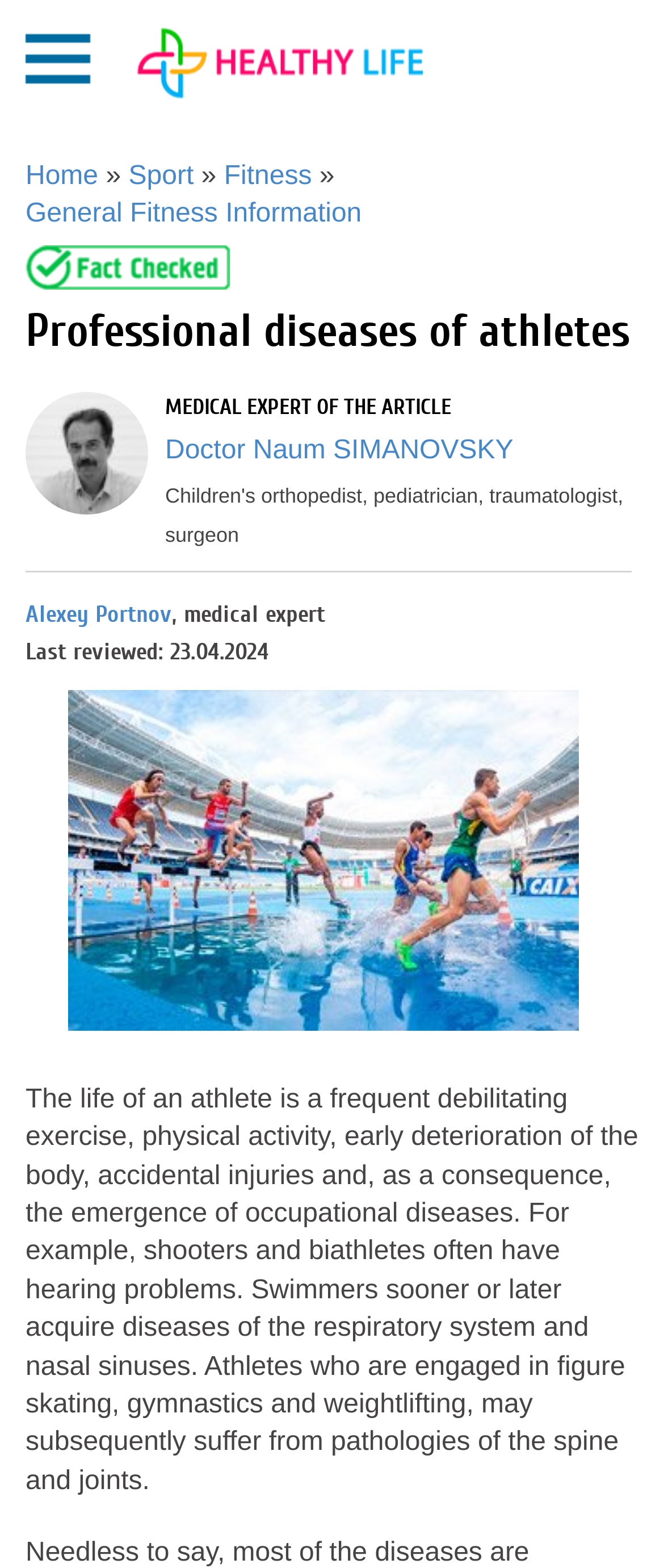Provide the bounding box coordinates for the UI element described in this sentence: "General Fitness Information". The coordinates should be four float values between 0 and 1, i.e., [left, top, right, bottom].

[0.038, 0.127, 0.545, 0.146]